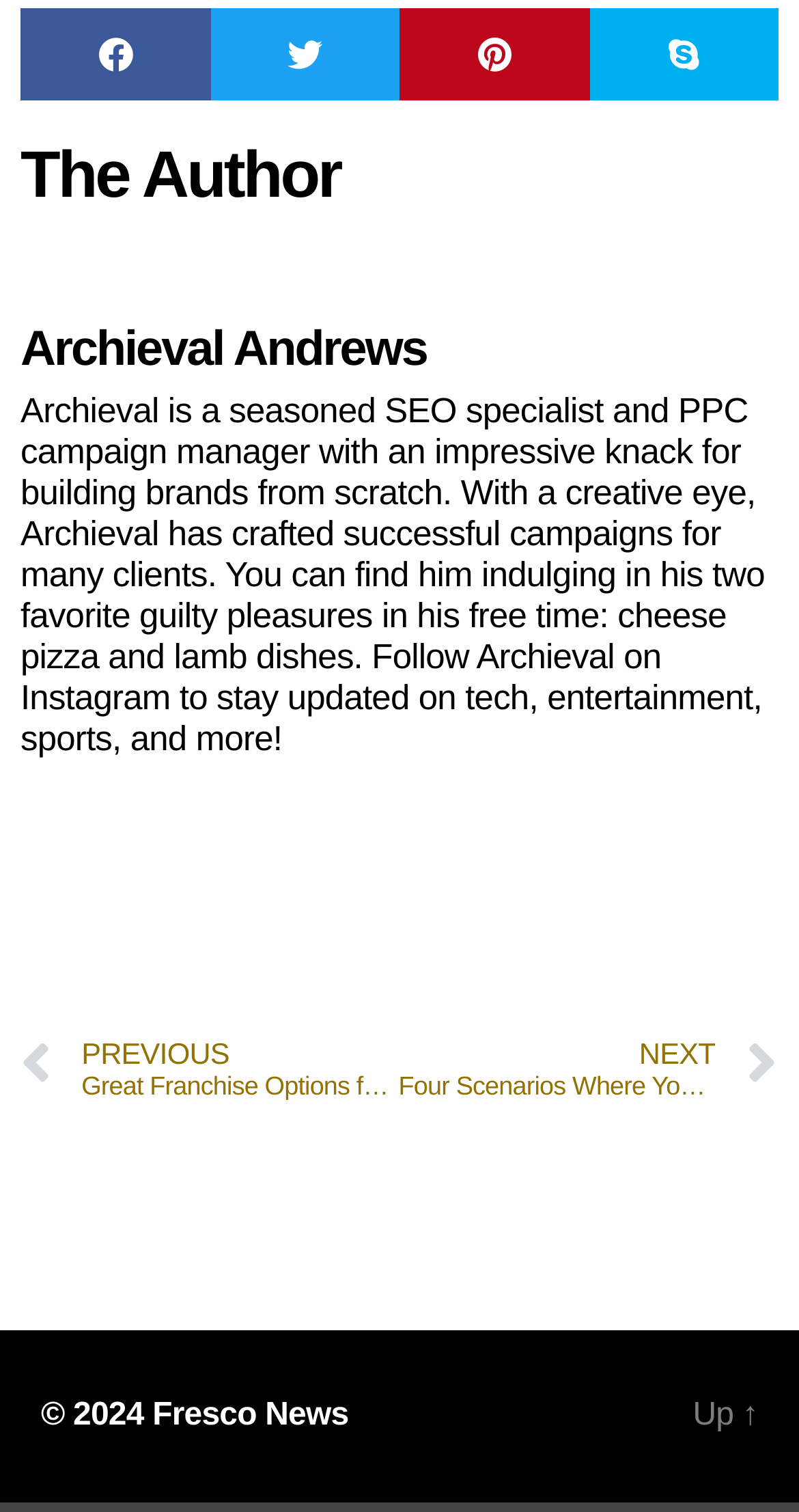Find the bounding box coordinates of the element's region that should be clicked in order to follow the given instruction: "Go to next article". The coordinates should consist of four float numbers between 0 and 1, i.e., [left, top, right, bottom].

[0.499, 0.684, 0.972, 0.73]